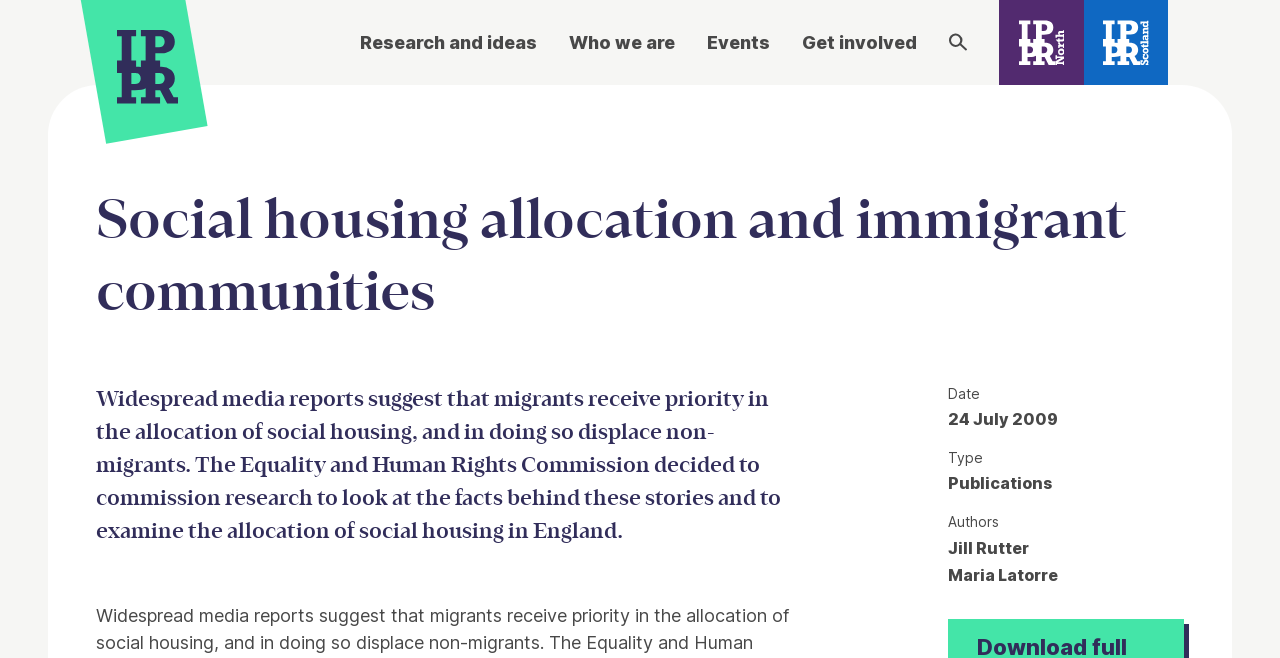Please extract the title of the webpage.

Social housing allocation and immigrant communities